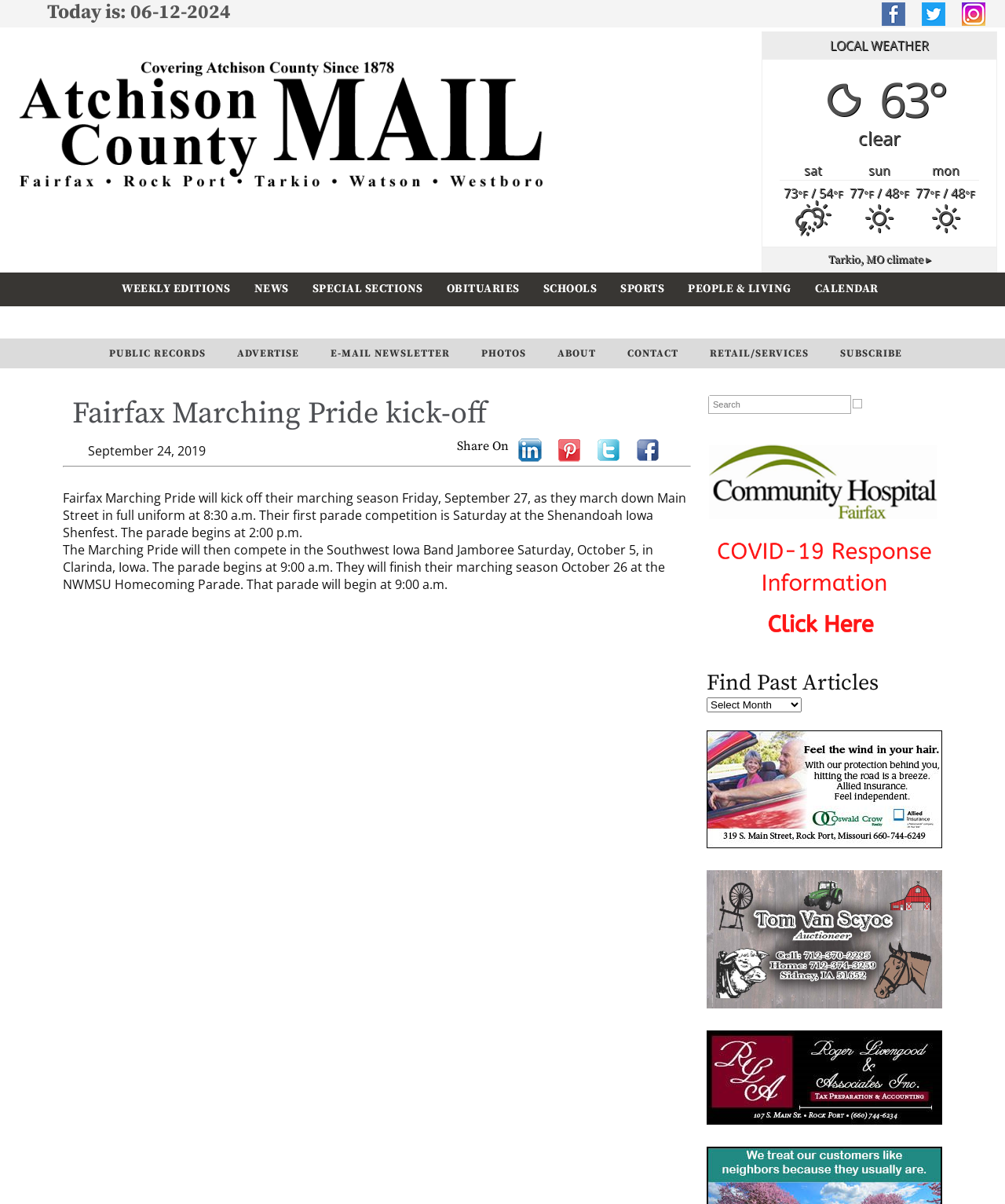Answer the question with a single word or phrase: 
What is the weather forecast for Saturday?

PM Thunderstorms